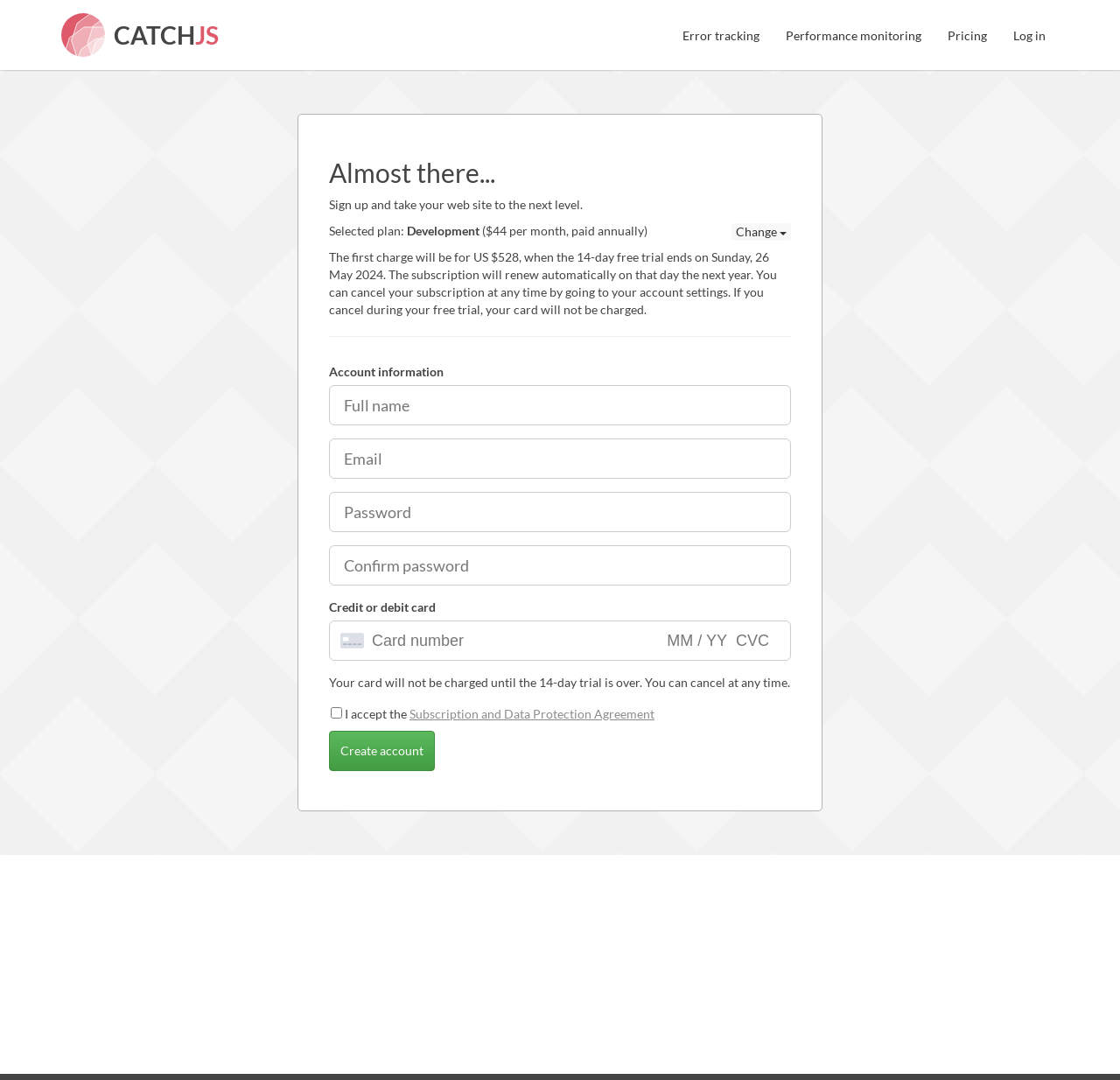Identify the bounding box coordinates of the region that should be clicked to execute the following instruction: "Enter full name".

[0.294, 0.357, 0.706, 0.394]